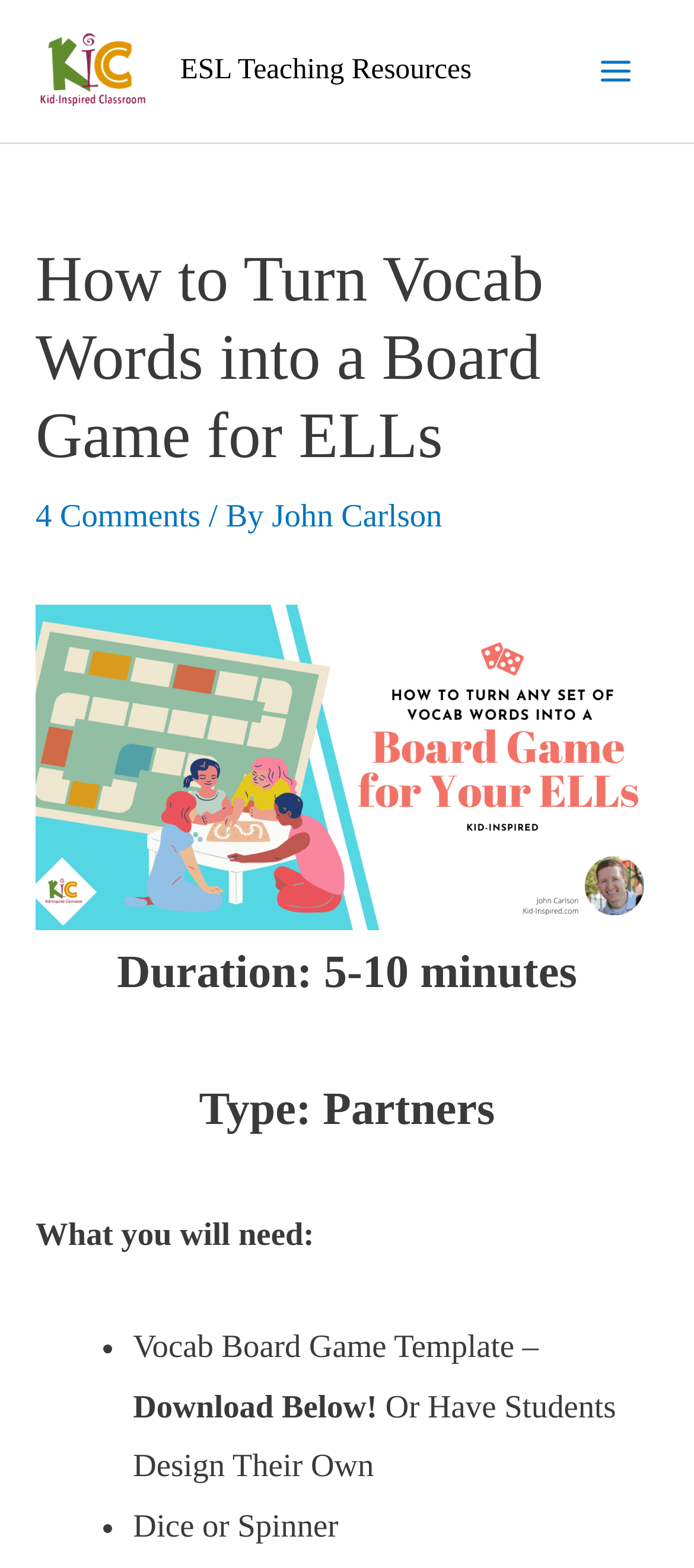Locate the bounding box of the UI element defined by this description: "Insights". The coordinates should be given as four float numbers between 0 and 1, formatted as [left, top, right, bottom].

None